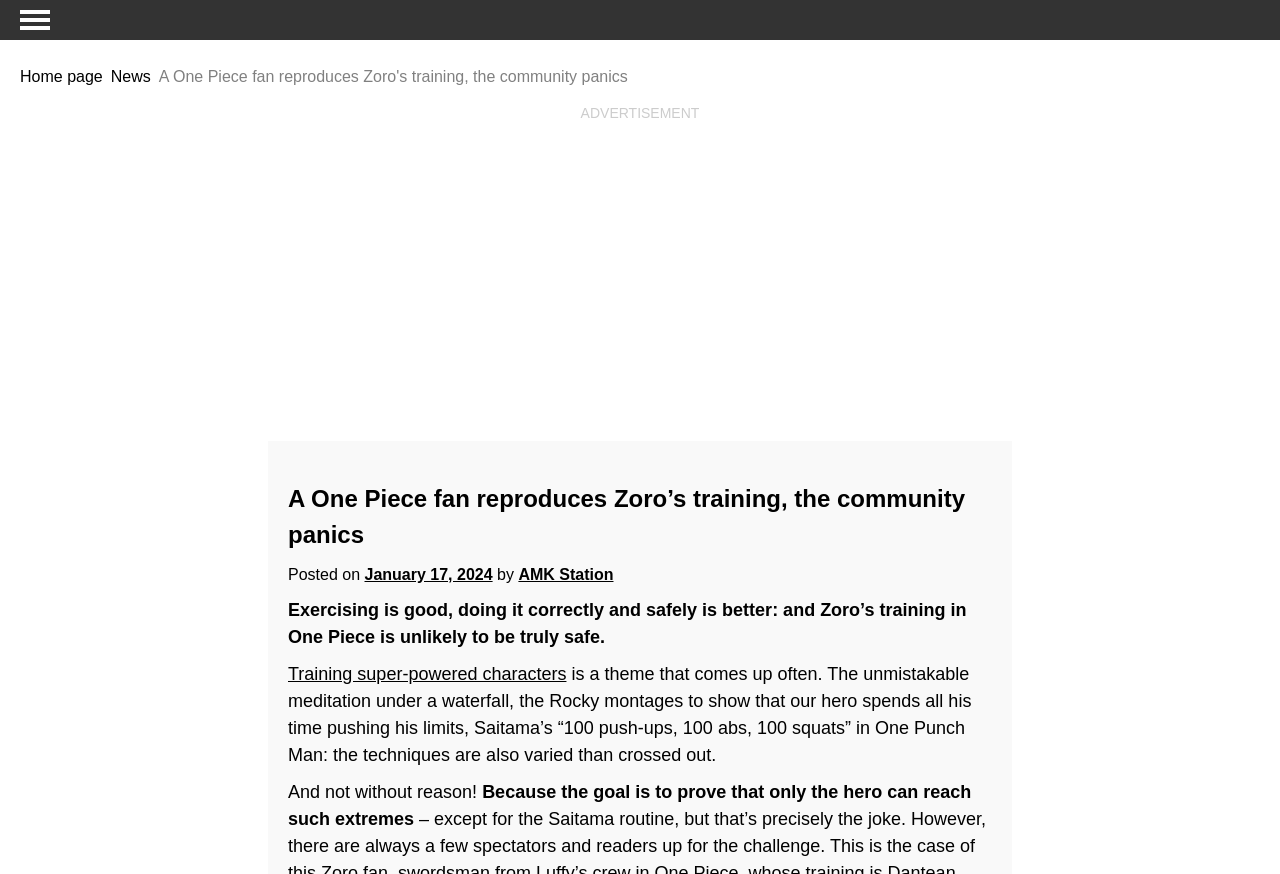Using the elements shown in the image, answer the question comprehensively: What is the date of the post?

I found the date of the post by looking at the text next to 'Posted on' which is 'January 17, 2024'.